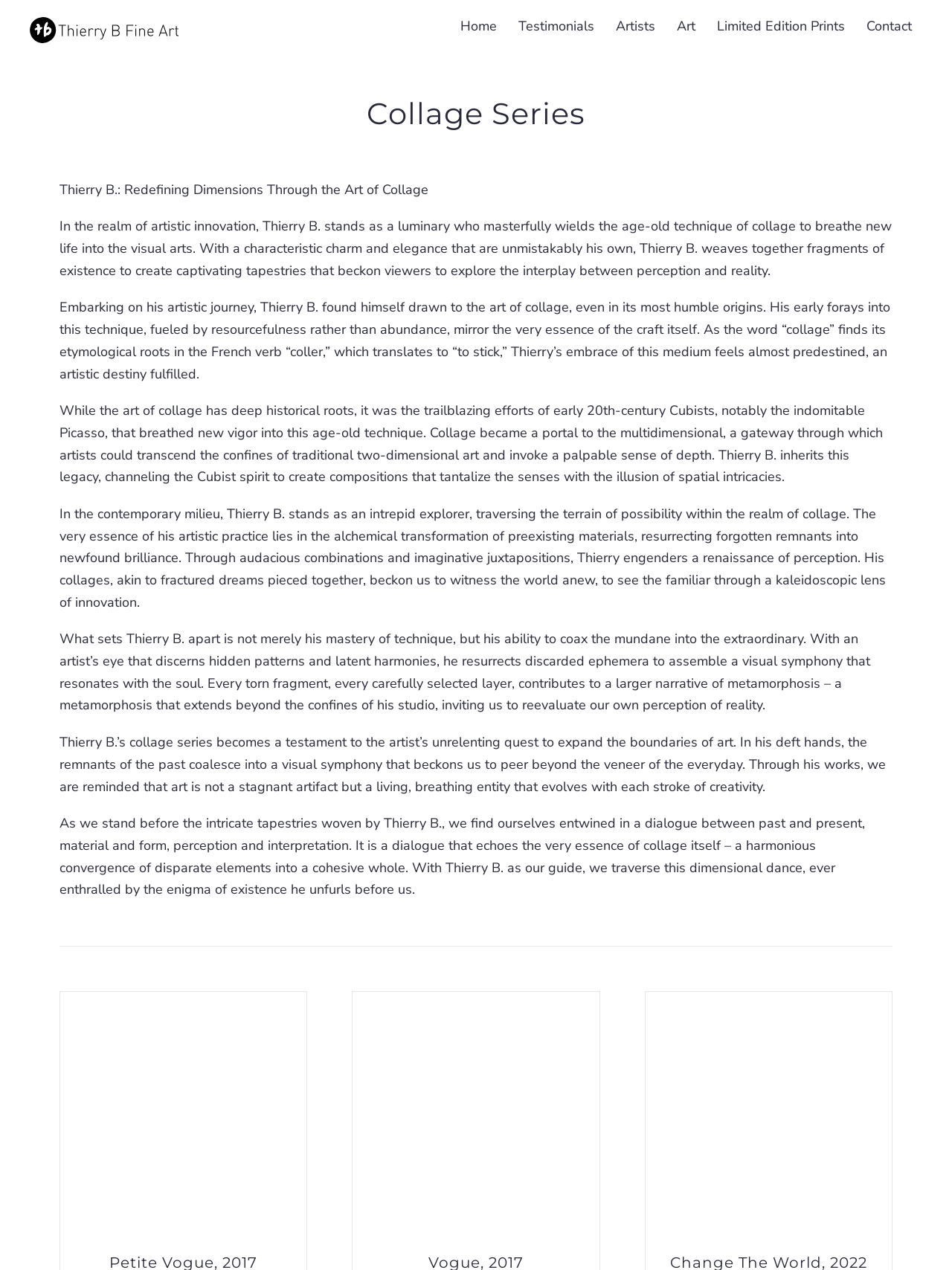Using the information shown in the image, answer the question with as much detail as possible: What is the purpose of the 'Change' links?

There are three 'Change' links on the webpage, but their purpose is not explicitly stated. They may be related to changing the display or filtering options, but without more context, it's unclear.